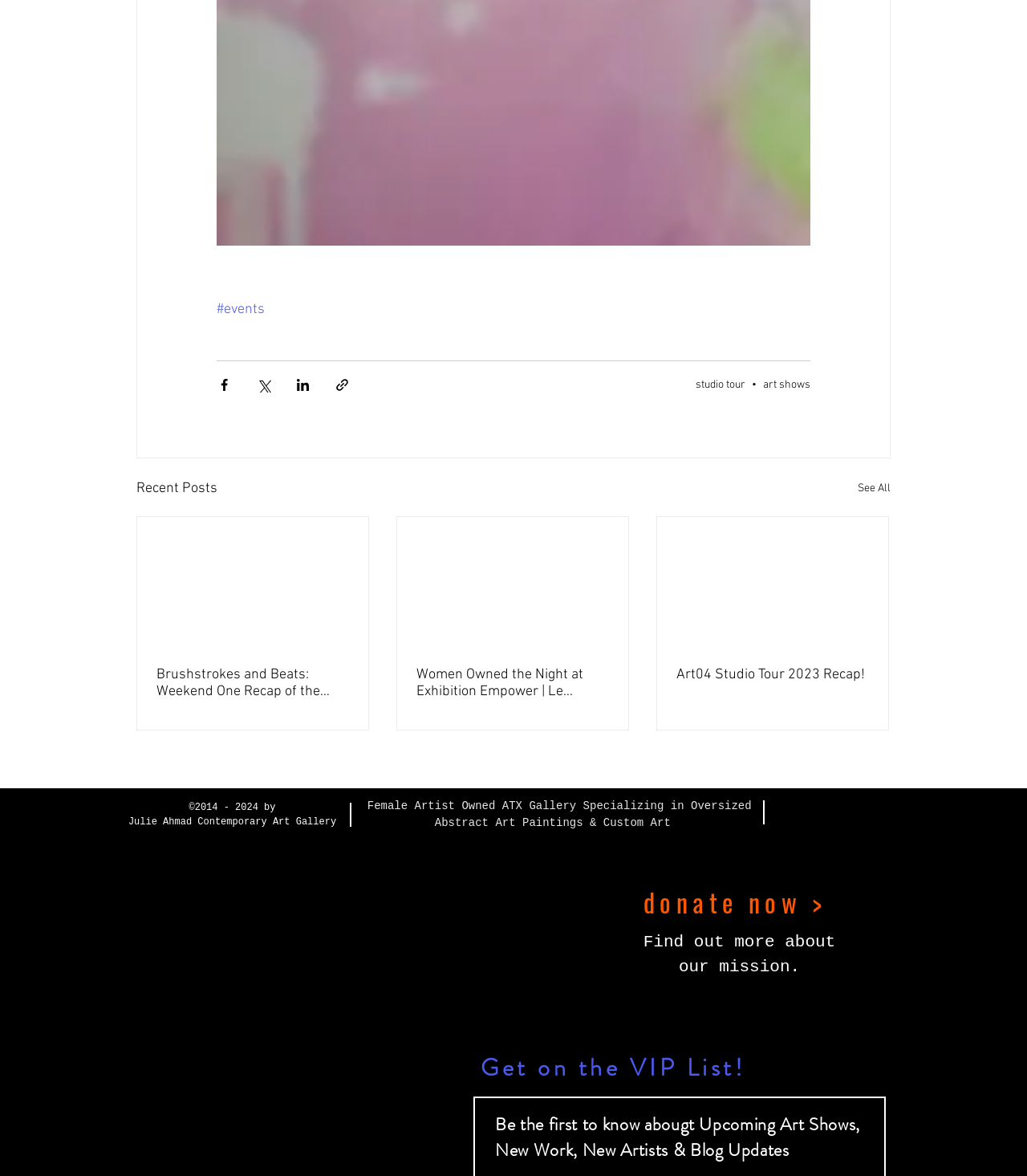Determine the bounding box coordinates of the clickable region to follow the instruction: "Get on the VIP list".

[0.468, 0.897, 0.749, 0.92]